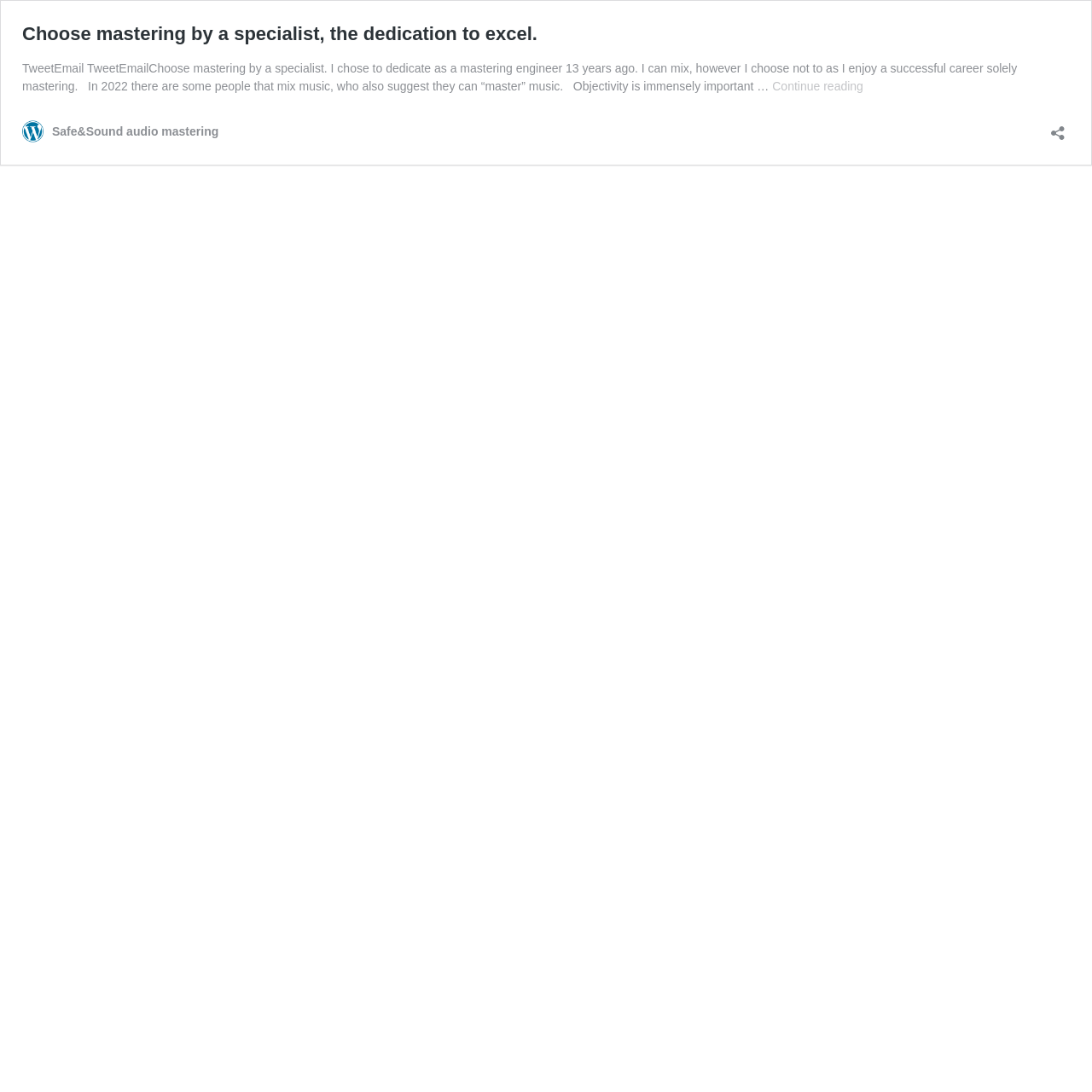Give a concise answer using one word or a phrase to the following question:
How many years of experience does the author have?

13 years